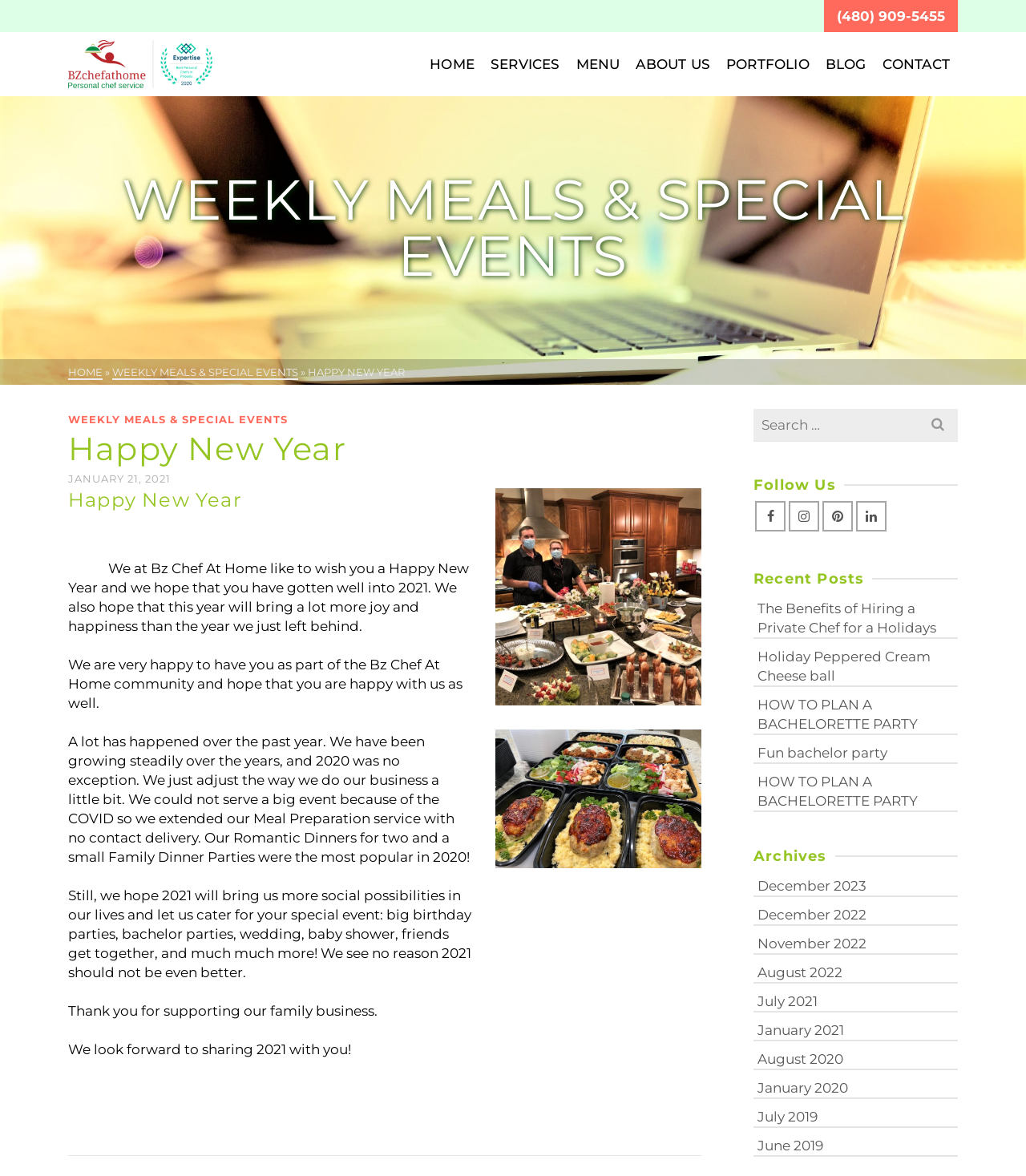What is the name of the company?
Look at the screenshot and respond with a single word or phrase.

BZ Chef at Home